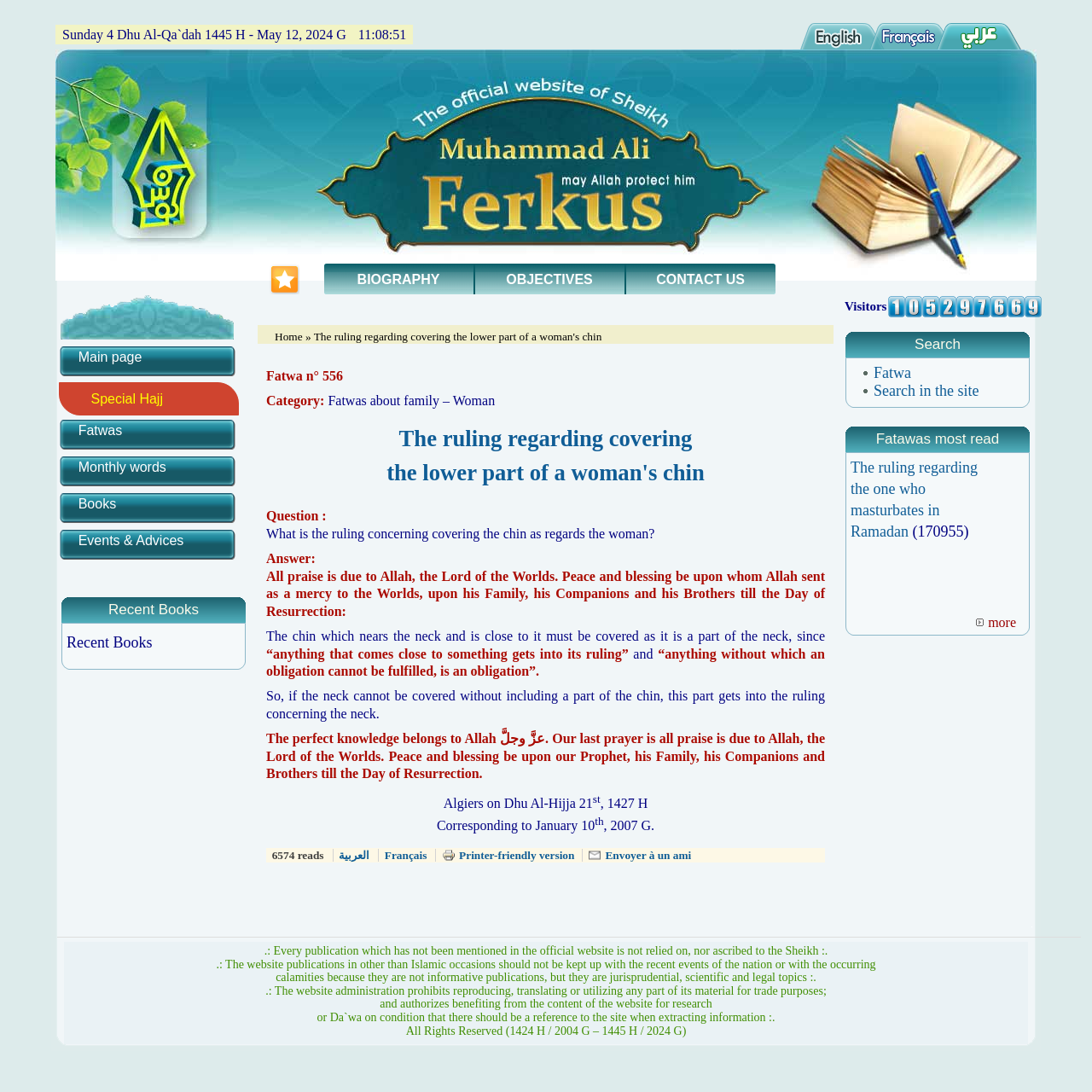Please find the bounding box coordinates for the clickable element needed to perform this instruction: "View Graeme Simsion's writing and film production".

None